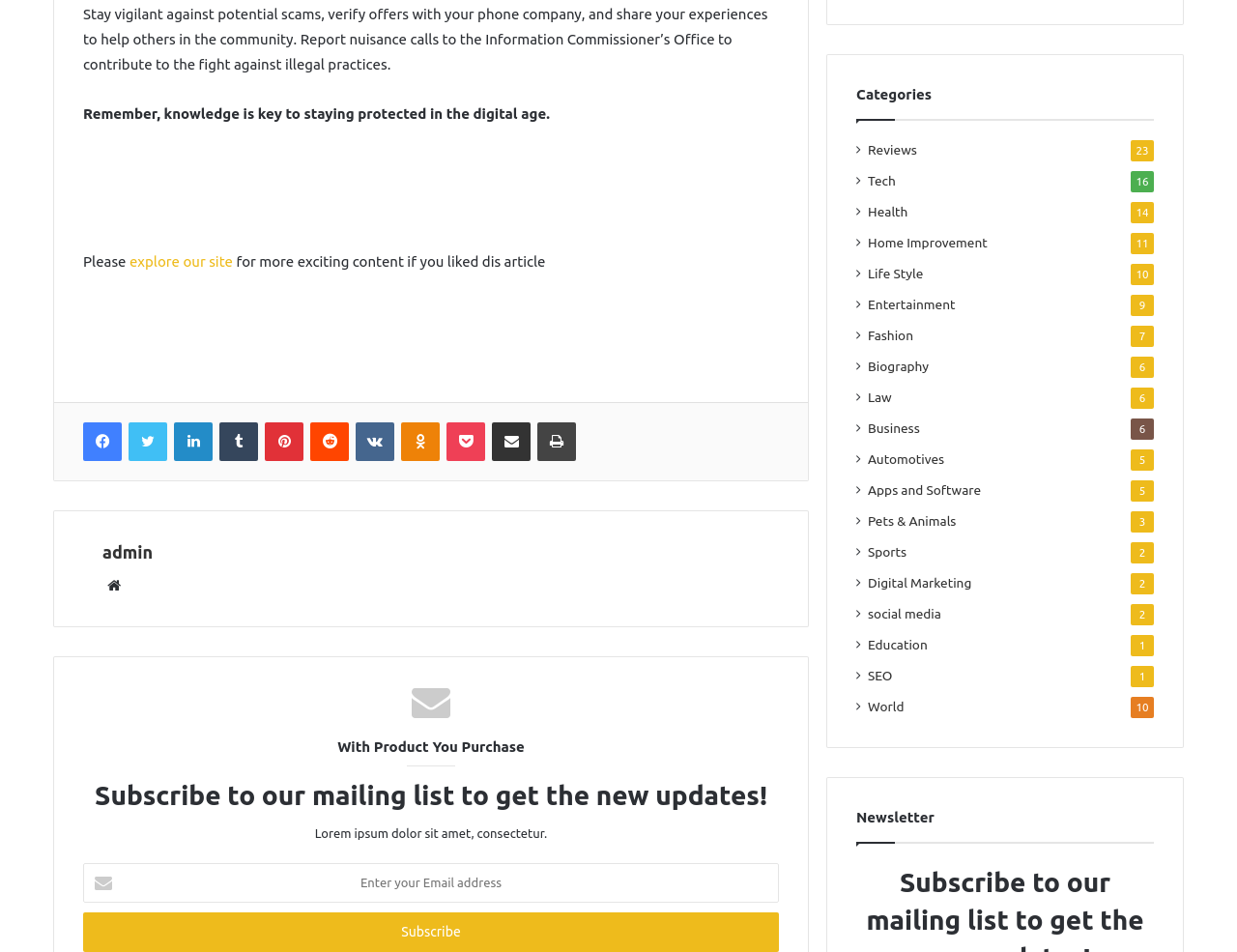Determine the bounding box coordinates of the section I need to click to execute the following instruction: "Subscribe to our mailing list". Provide the coordinates as four float numbers between 0 and 1, i.e., [left, top, right, bottom].

[0.067, 0.815, 0.63, 0.855]